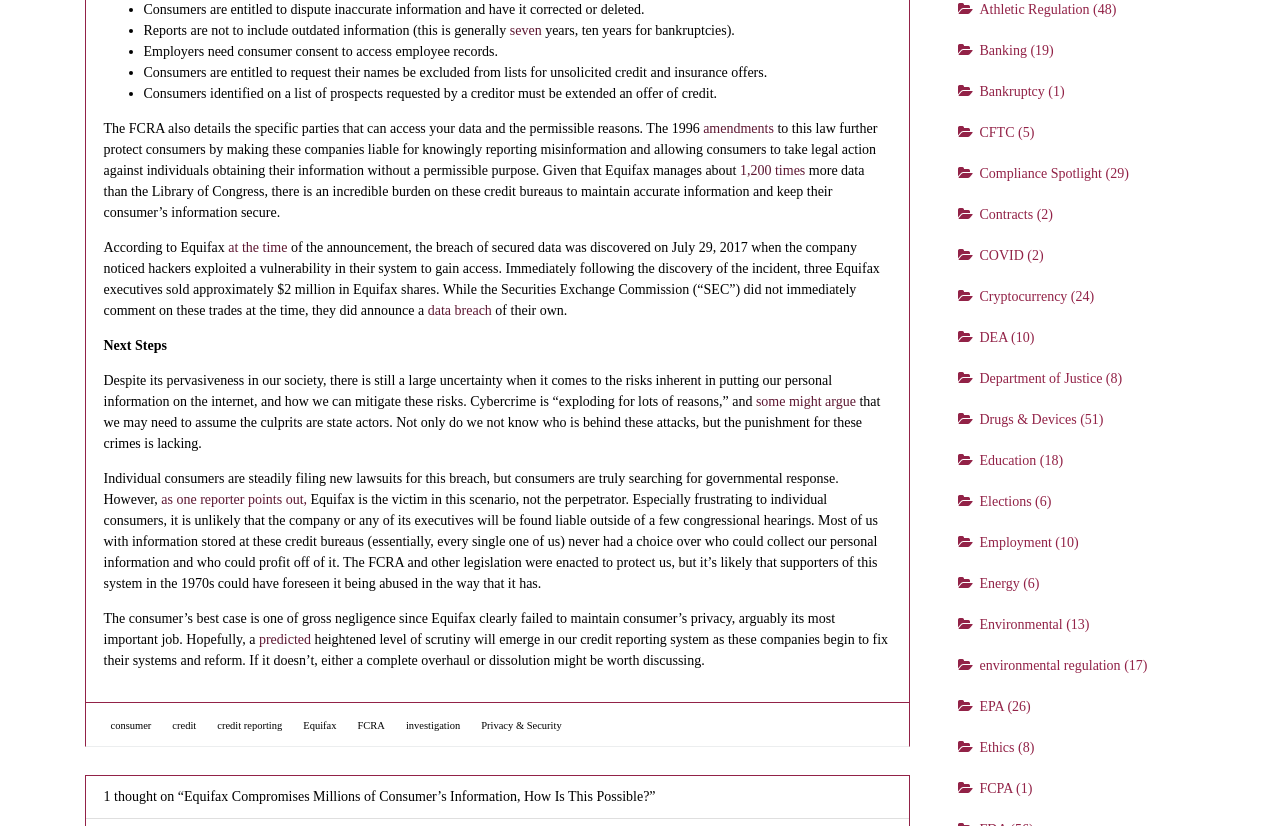Determine the bounding box for the described HTML element: "as one reporter points out,". Ensure the coordinates are four float numbers between 0 and 1 in the format [left, top, right, bottom].

[0.126, 0.595, 0.24, 0.613]